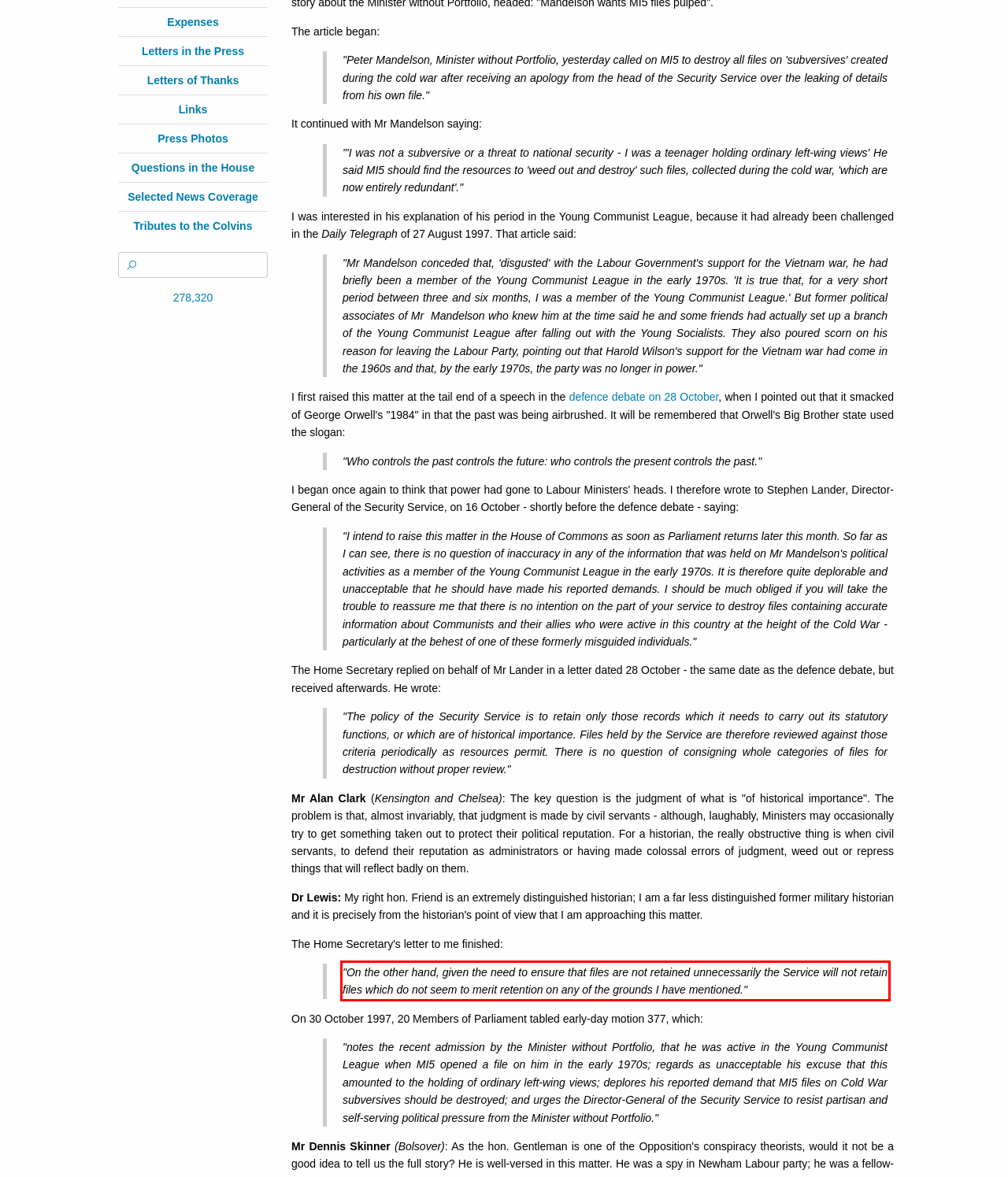Locate the red bounding box in the provided webpage screenshot and use OCR to determine the text content inside it.

"On the other hand, given the need to ensure that files are not retained unnecessarily the Service will not retain files which do not seem to merit retention on any of the grounds I have mentioned."